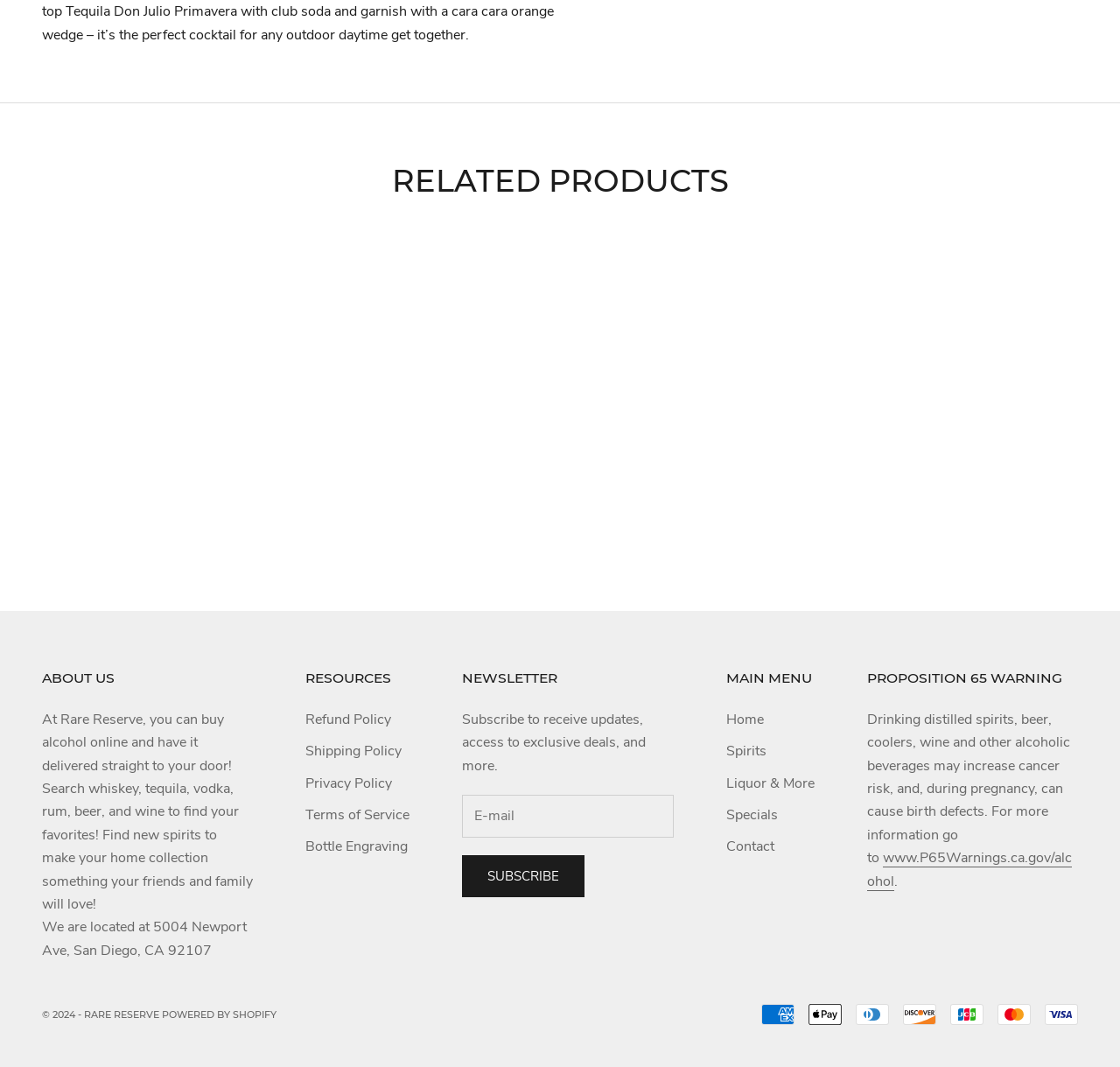What is the regular price of the Buffalo Trace OFC 1996 25 Year Old Kentucky Straight Bourbon Whiskey?
Carefully examine the image and provide a detailed answer to the question.

I found the regular price by looking at the prices listed on the webpage. The regular price of the Buffalo Trace OFC 1996 25 Year Old Kentucky Straight Bourbon Whiskey is $4,100.00.